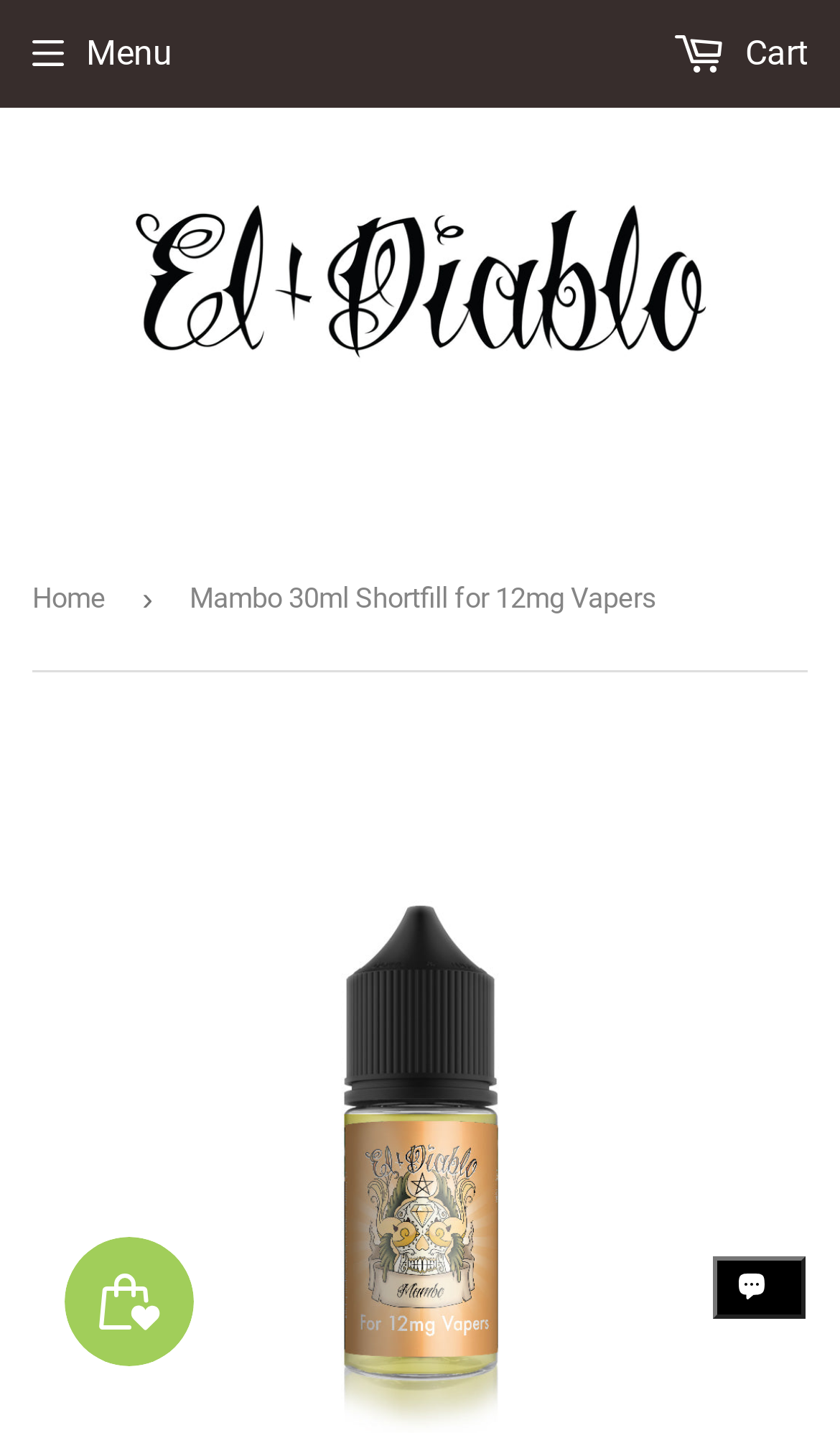What is the purpose of the button at the top-right corner?
Please provide a single word or phrase in response based on the screenshot.

Open/Close Cart